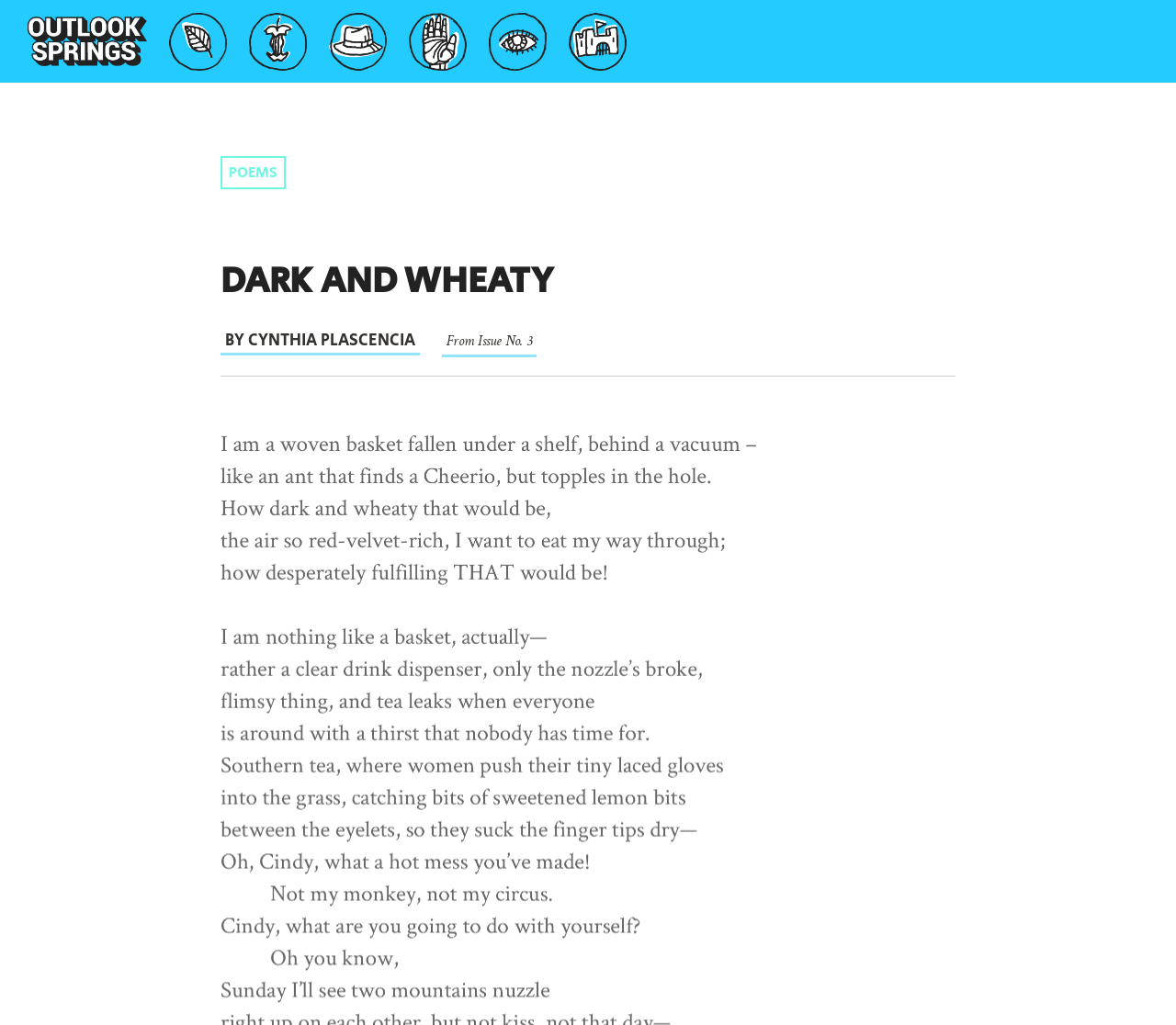Find the primary header on the webpage and provide its text.

DARK AND WHEATY